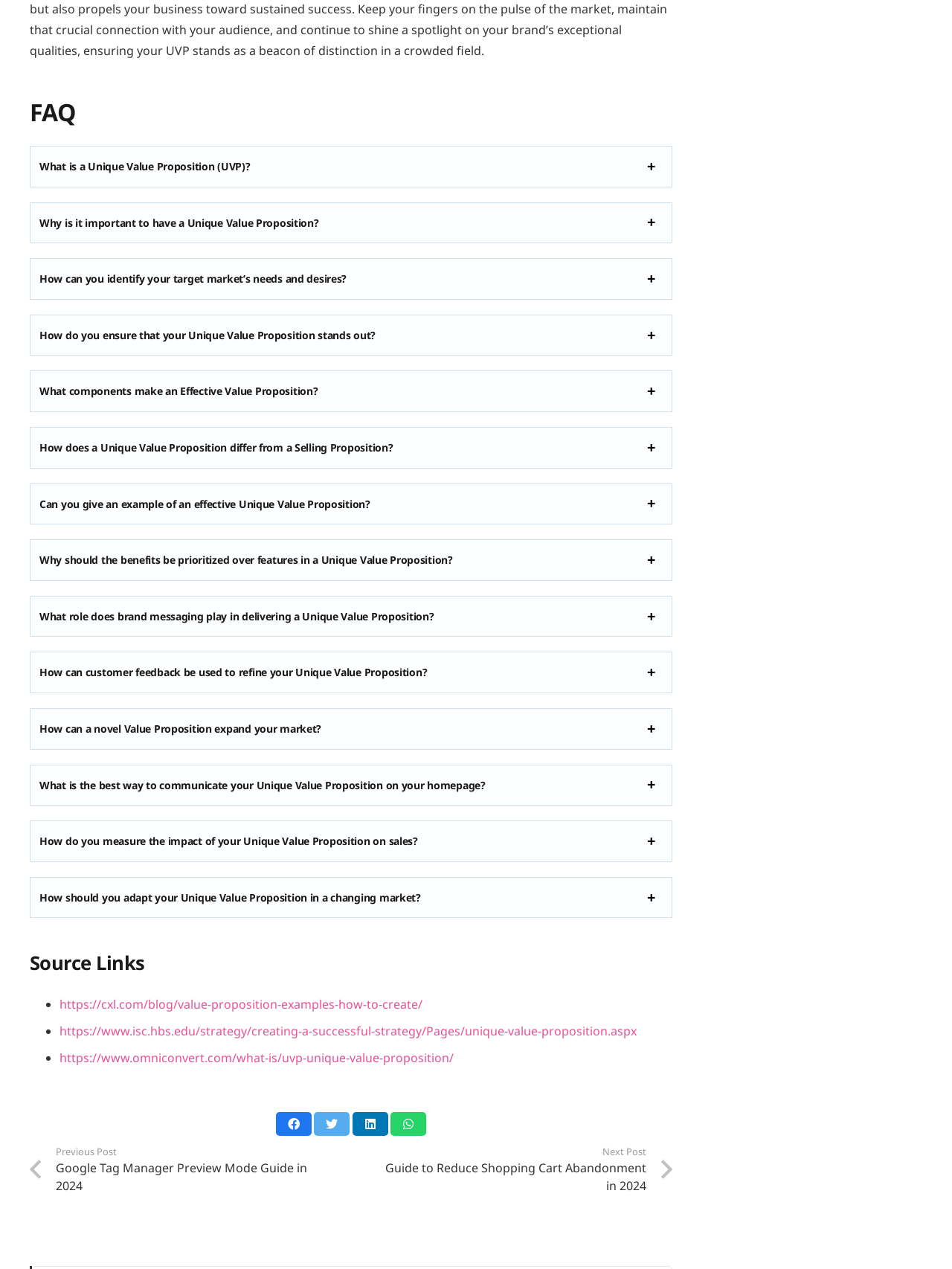Utilize the details in the image to give a detailed response to the question: How many FAQs are listed on this webpage?

By counting the number of headings that start with 'What' or 'How' and are followed by a '+' symbol, I can see that there are 15 FAQs listed on this webpage.